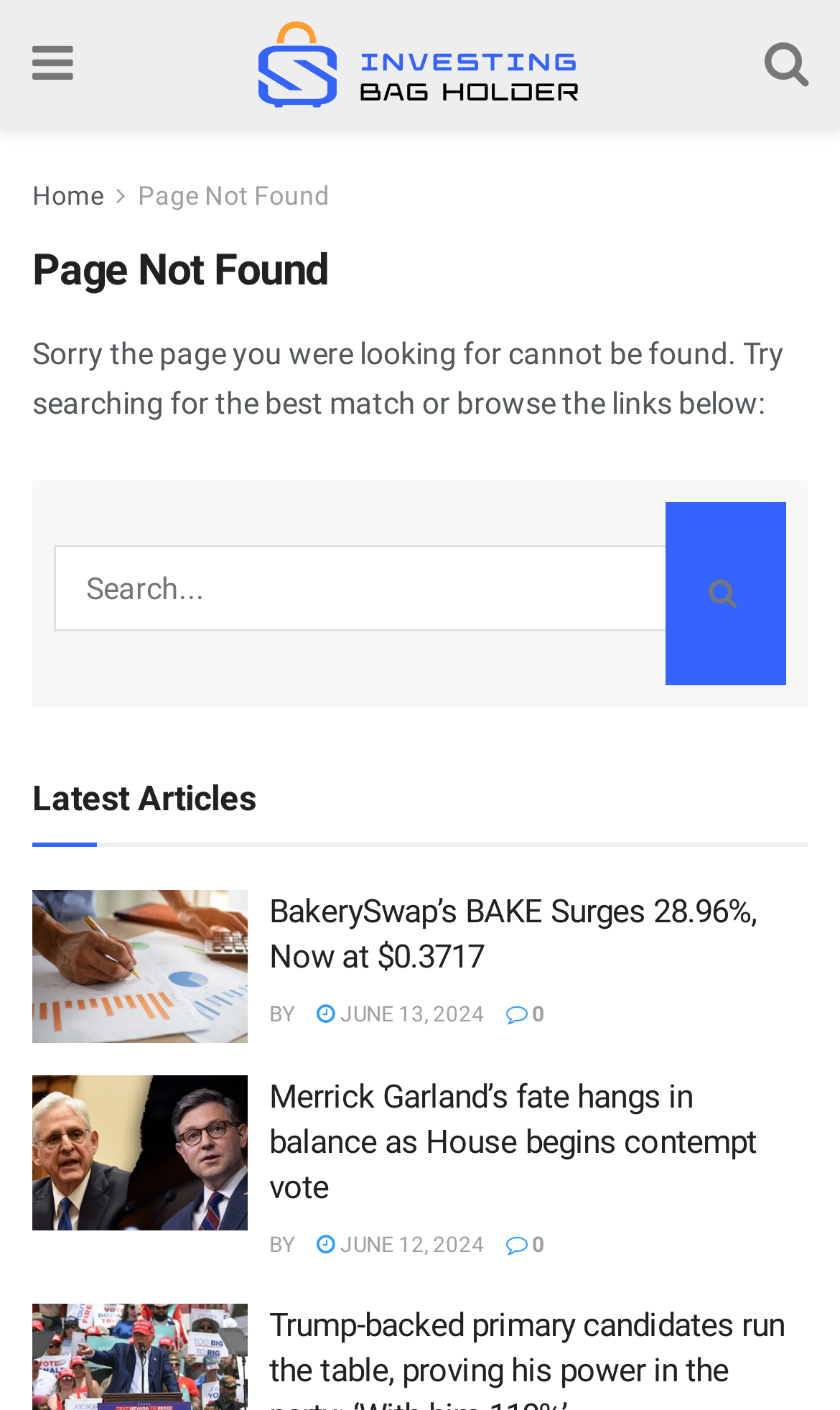Determine the main heading of the webpage and generate its text.

Page Not Found